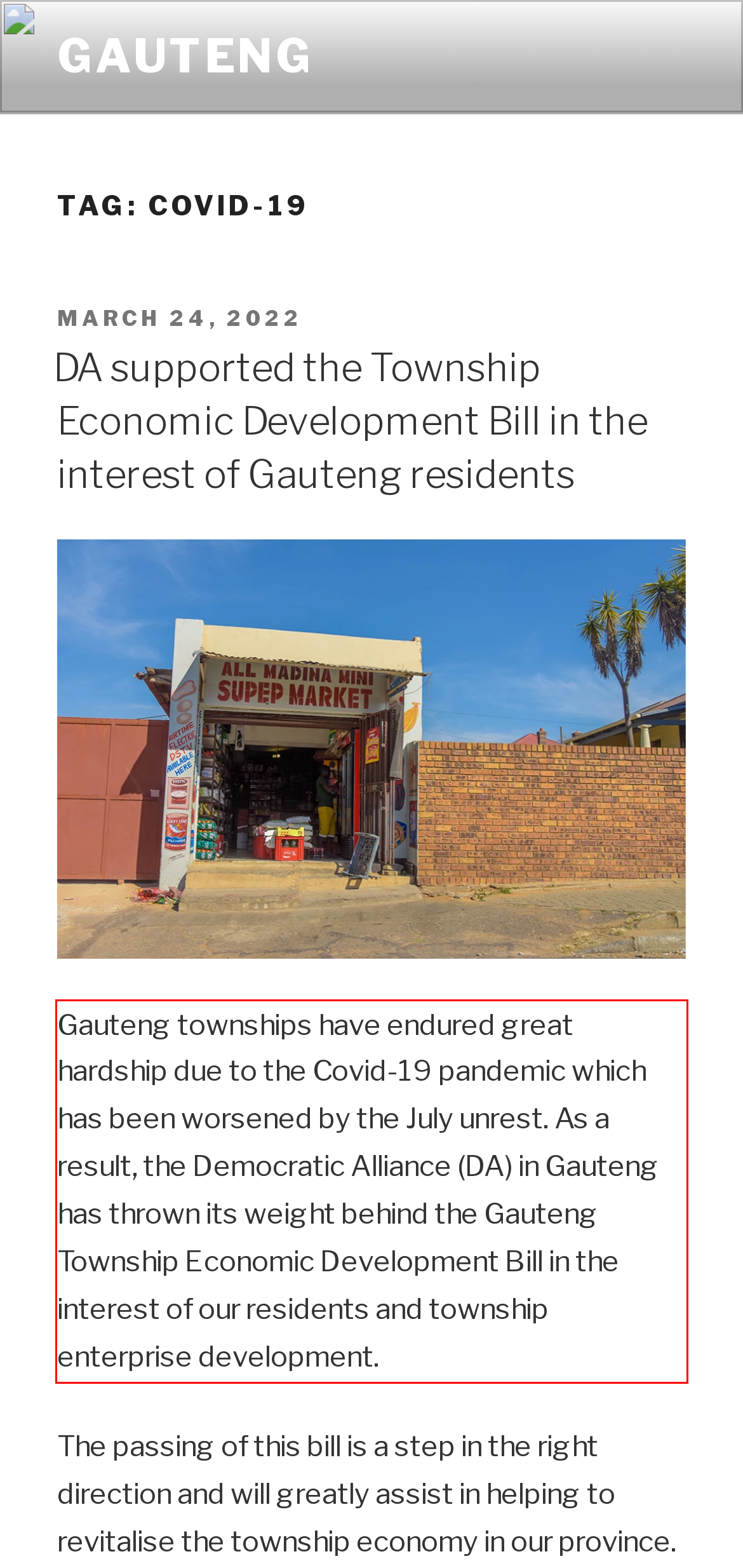You are given a screenshot of a webpage with a UI element highlighted by a red bounding box. Please perform OCR on the text content within this red bounding box.

Gauteng townships have endured great hardship due to the Covid-19 pandemic which has been worsened by the July unrest. As a result, the Democratic Alliance (DA) in Gauteng has thrown its weight behind the Gauteng Township Economic Development Bill in the interest of our residents and township enterprise development.